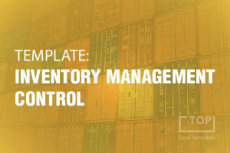What is the purpose of the template?
Using the visual information, reply with a single word or short phrase.

To manage inventory effectively